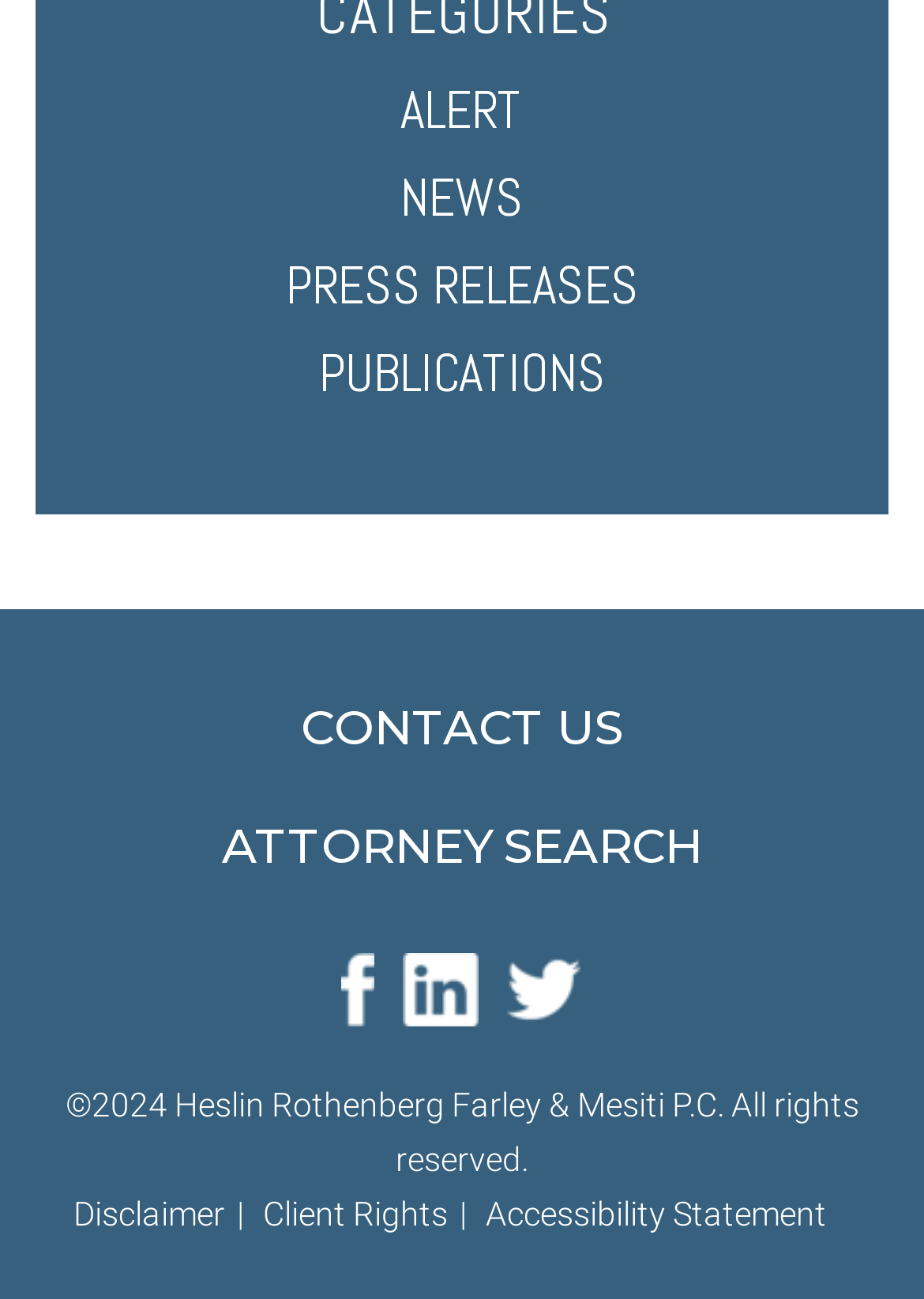Reply to the question with a single word or phrase:
How many empty links are at the bottom of the page?

3